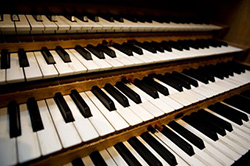What is the surface of the keys like?
Please look at the screenshot and answer using one word or phrase.

Polished